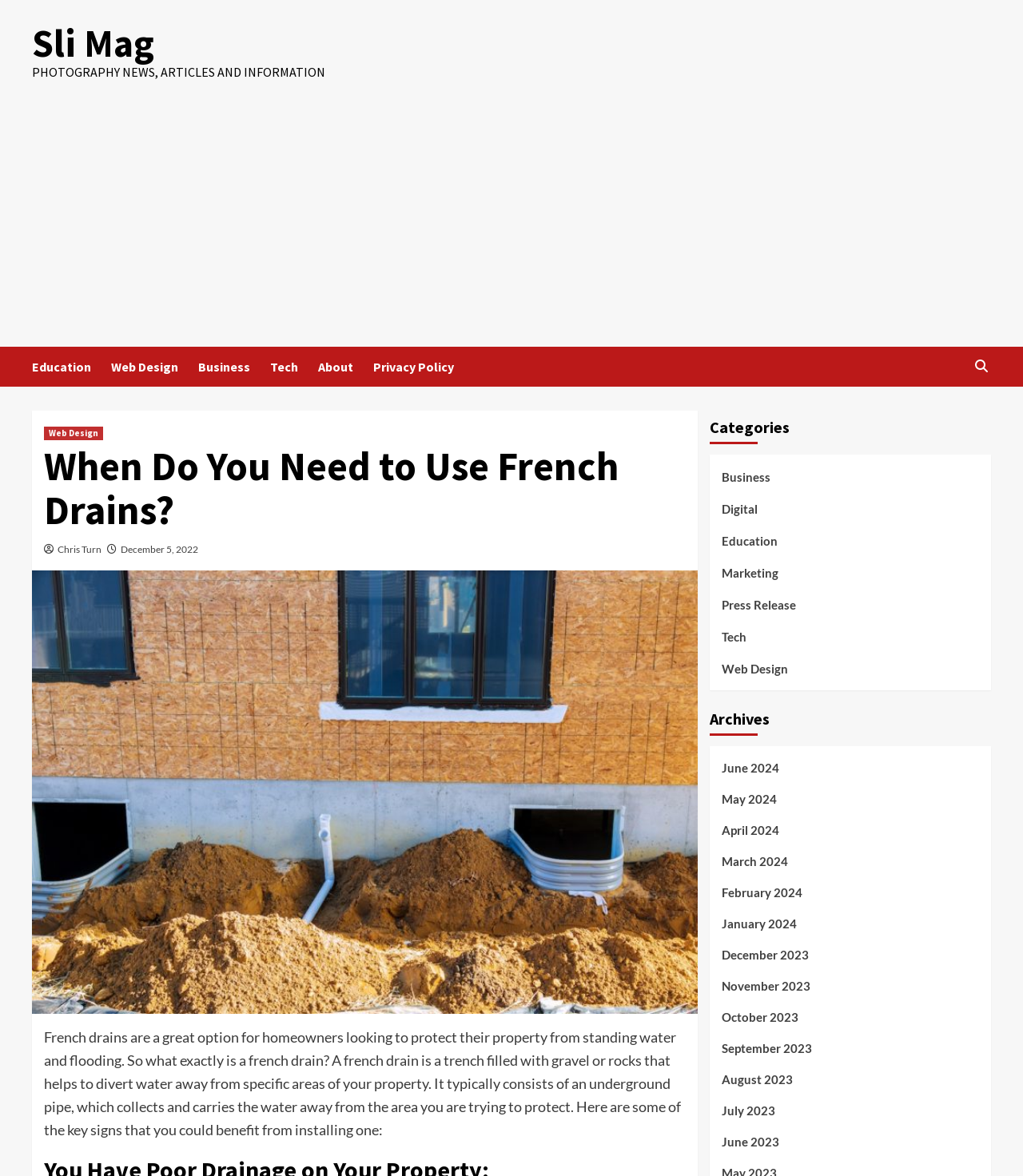Highlight the bounding box coordinates of the element that should be clicked to carry out the following instruction: "Click on the 'Education' link". The coordinates must be given as four float numbers ranging from 0 to 1, i.e., [left, top, right, bottom].

[0.031, 0.295, 0.109, 0.329]